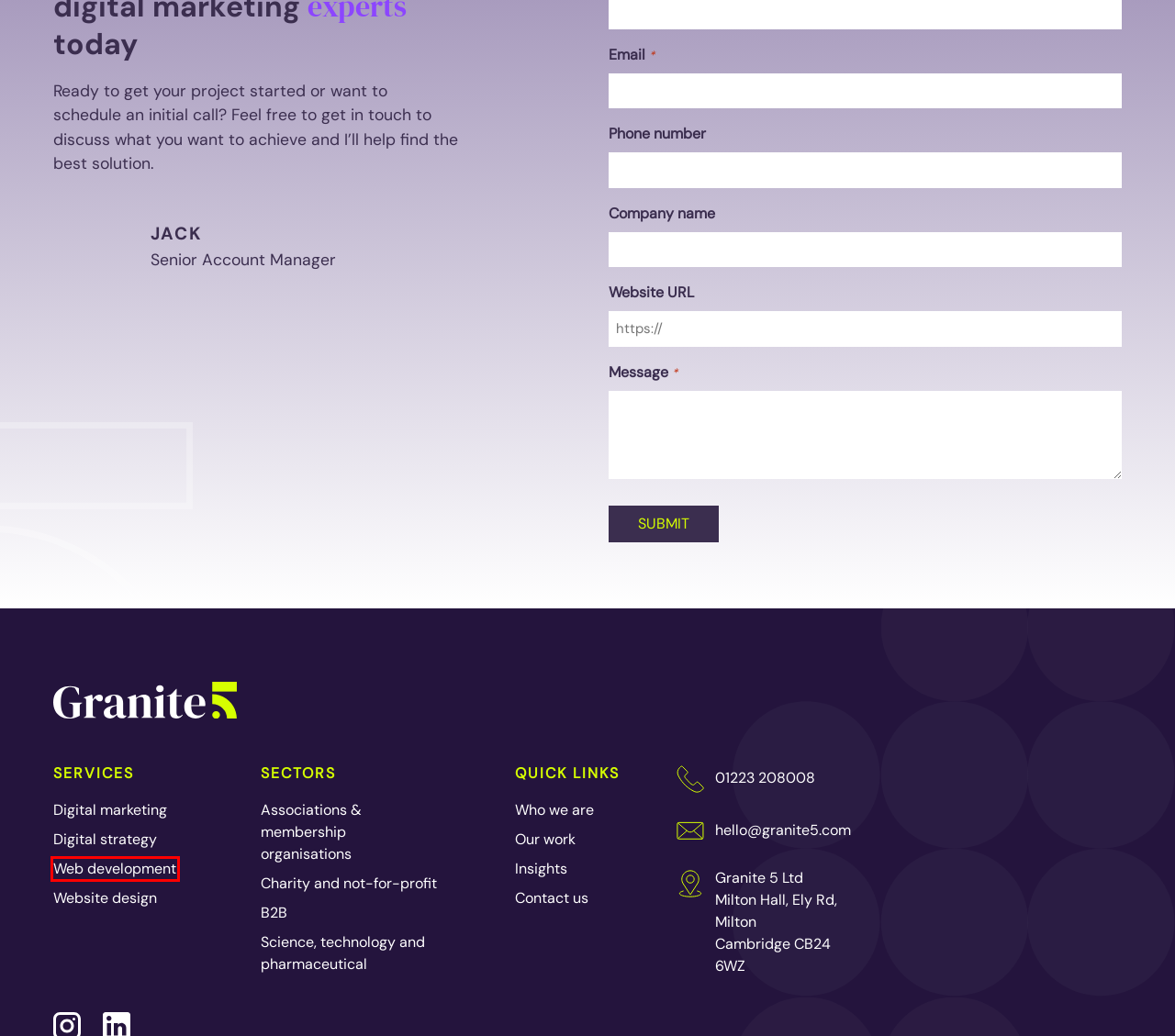You are provided with a screenshot of a webpage that has a red bounding box highlighting a UI element. Choose the most accurate webpage description that matches the new webpage after clicking the highlighted element. Here are your choices:
A. Website Design & Branding | Cambridge Web Agency | Granite 5
B. B2B Website design | Custom web designs for Businesses | Granite 5
C. Digital Marketing Services Cambridge | Driving Growth | Granite 5
D. Membership Website Design | Membership Website Development
E. Work - Granite 5
F. Digital Strategy | Inbound Marketing Strategies | Granite 5
G. Science & Technology Sector | Web solutions | Empowering the Future
H. Website Development | Integration Projects

H